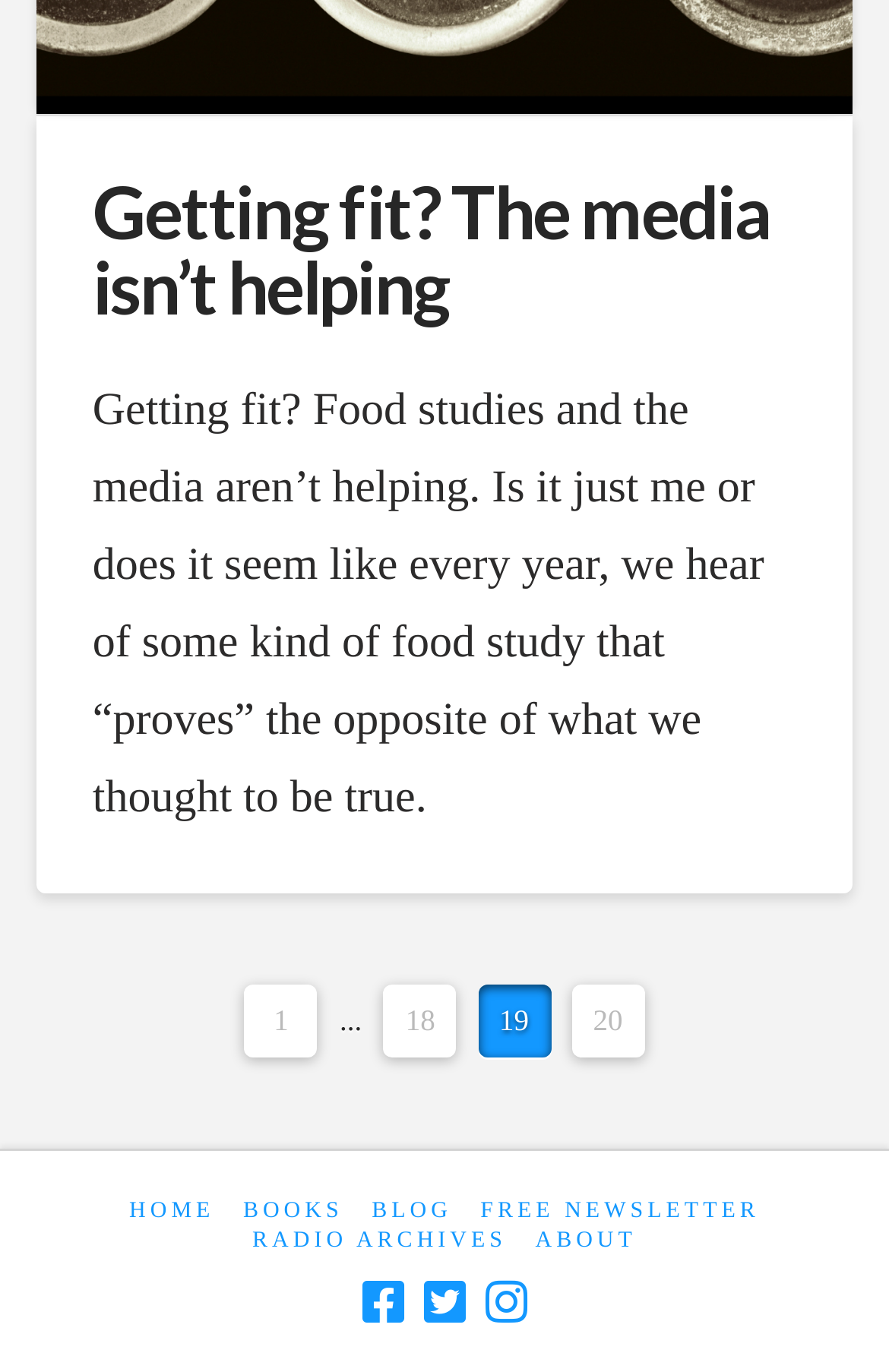Provide the bounding box coordinates of the HTML element described by the text: "Free Newsletter". The coordinates should be in the format [left, top, right, bottom] with values between 0 and 1.

[0.54, 0.872, 0.855, 0.894]